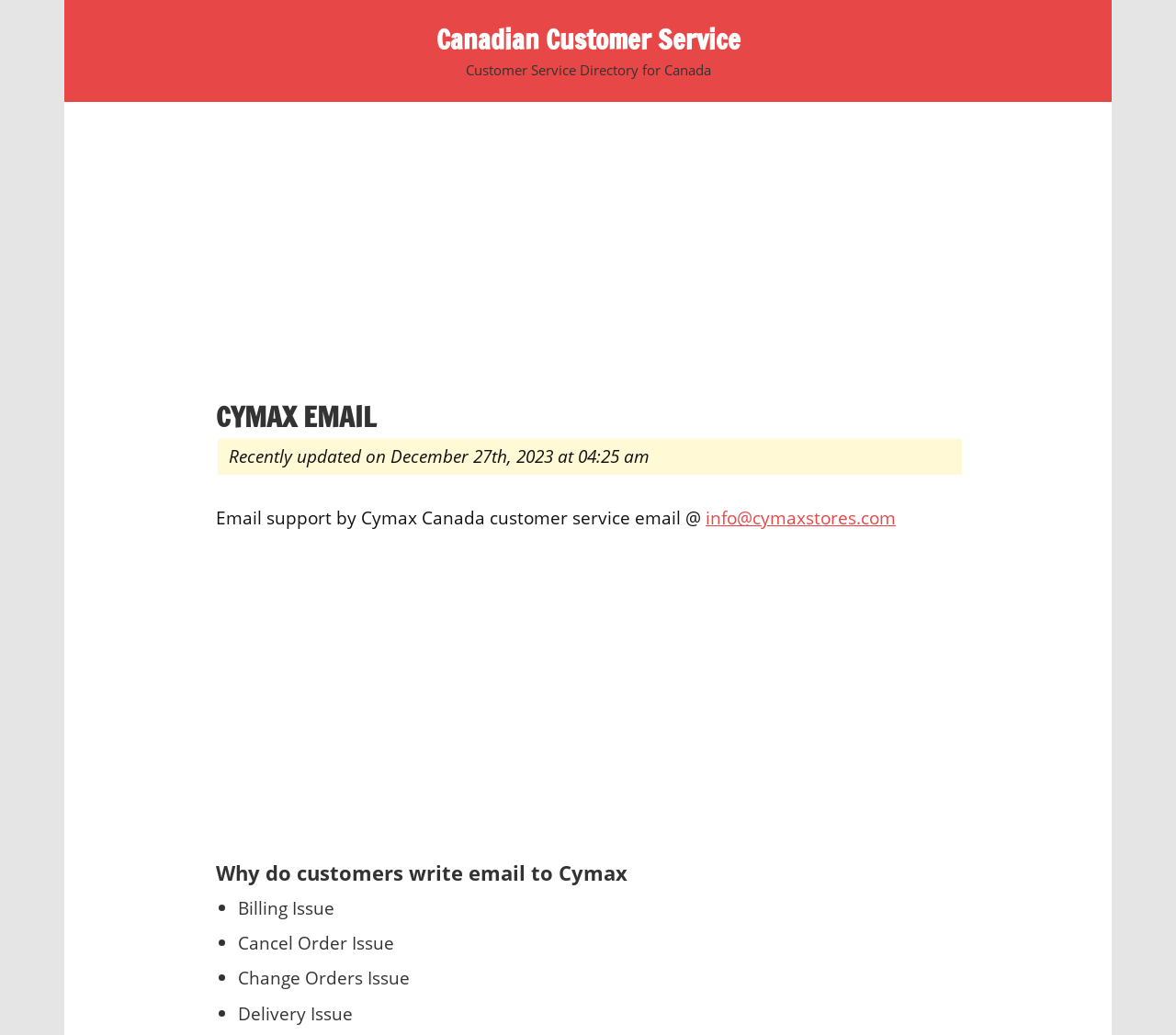What is the heading above the email address?
We need a detailed and meticulous answer to the question.

I looked at the heading above the email address and found that it says 'CYMAX EMAIL', which is a heading that describes the section where the email address is located.